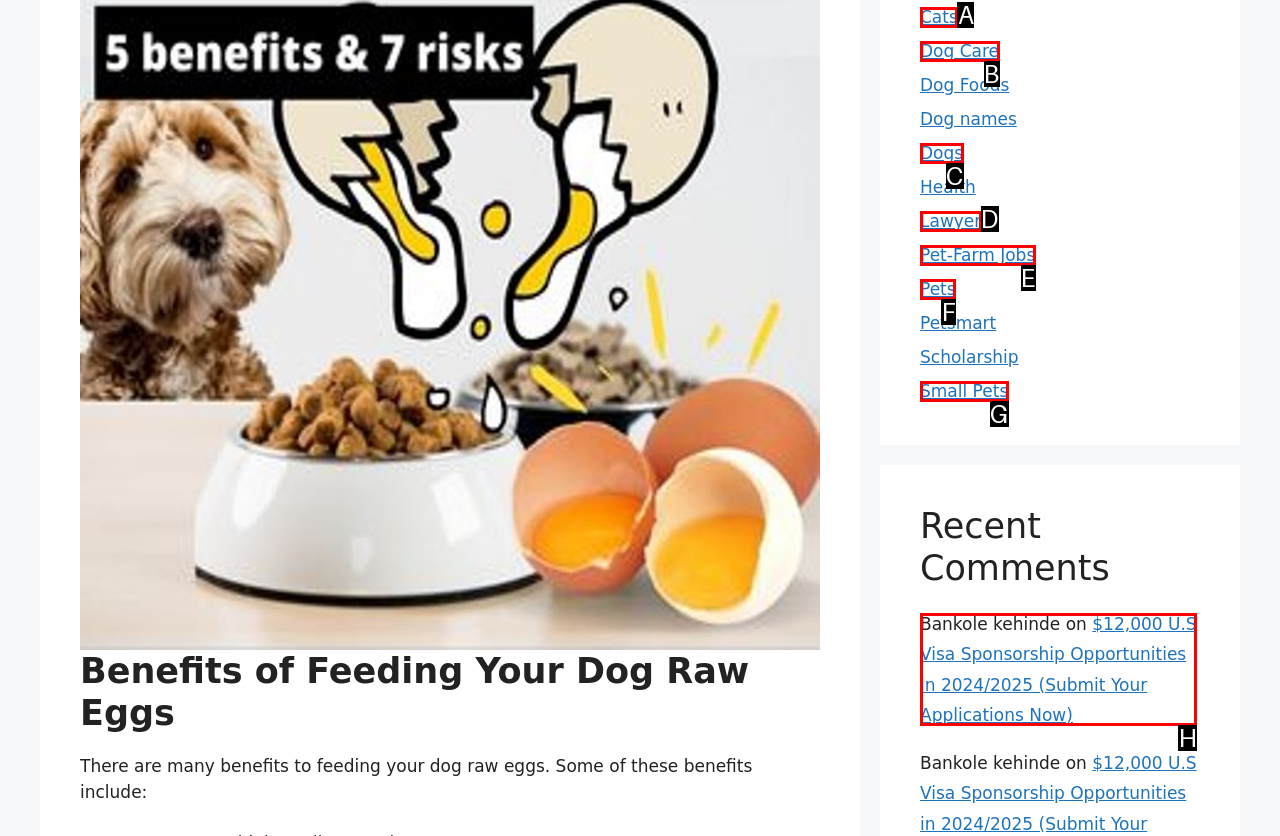Identify the HTML element that matches the description: Lost in Transition
Respond with the letter of the correct option.

None